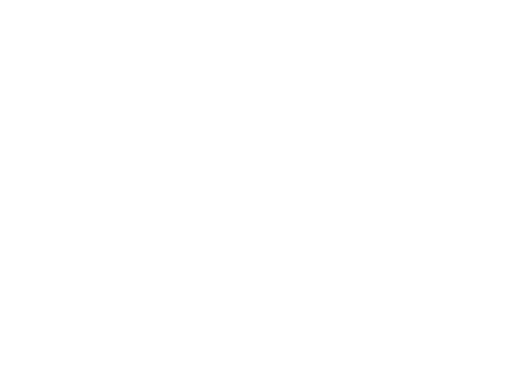Give a comprehensive caption that covers the entire image content.

The image features a stylized logo or emblem associated with HarveyCorp, a company focused on real estate development, particularly in the life sciences sector. This logo is likely part of the company's branding and represents its identity within the industry. HarveyCorp is actively involved in converting office spaces into facilities tailored for biotechnology and other life science uses, highlighting their commitment to urban development and innovation. The visual aspect of the logo reinforces the company's image as a key player in Laval's Biotech City, reflecting its role in transforming spaces for modern scientific advancements.